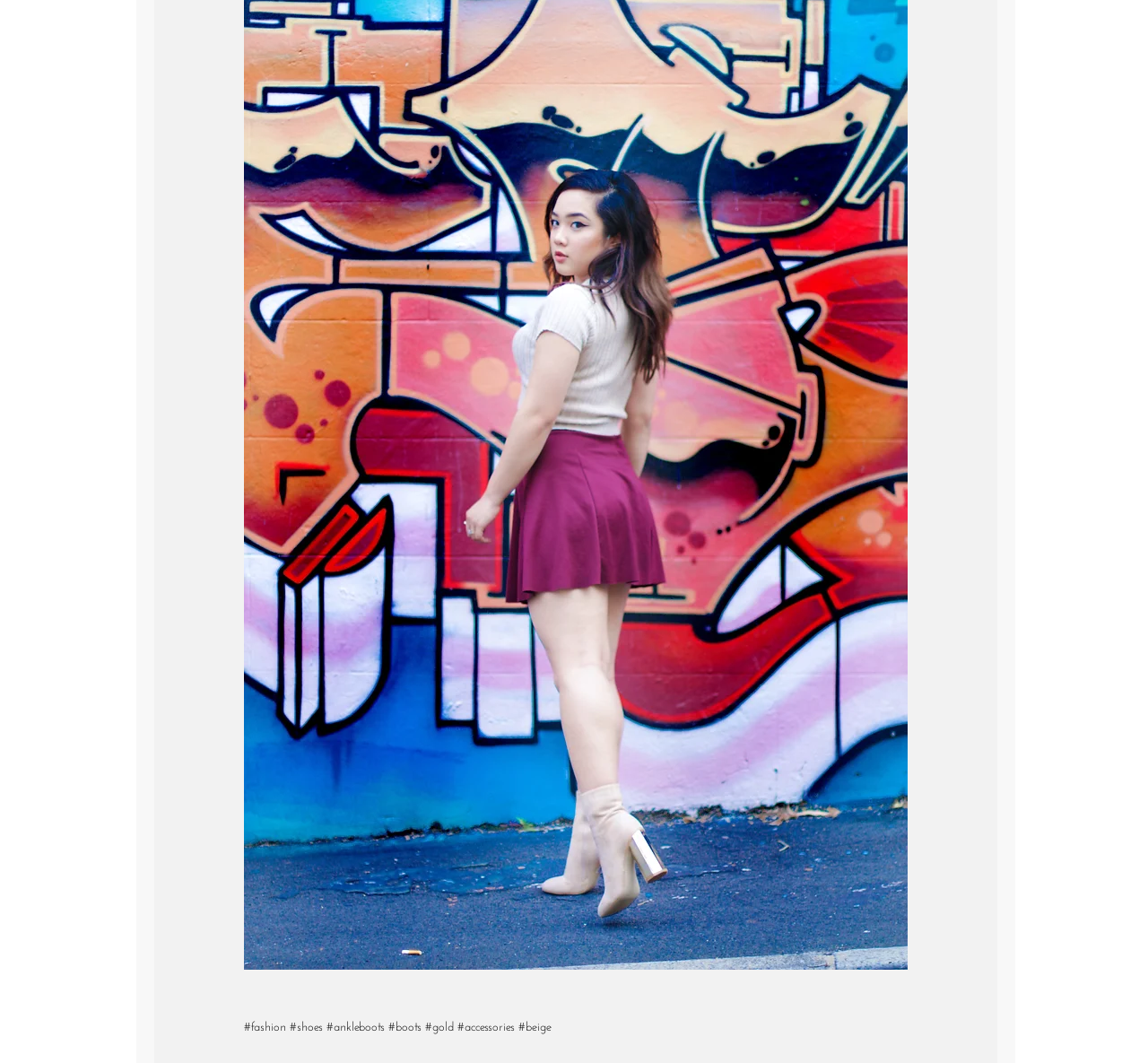Provide a brief response to the question using a single word or phrase: 
Is the webpage related to jewelry?

Maybe